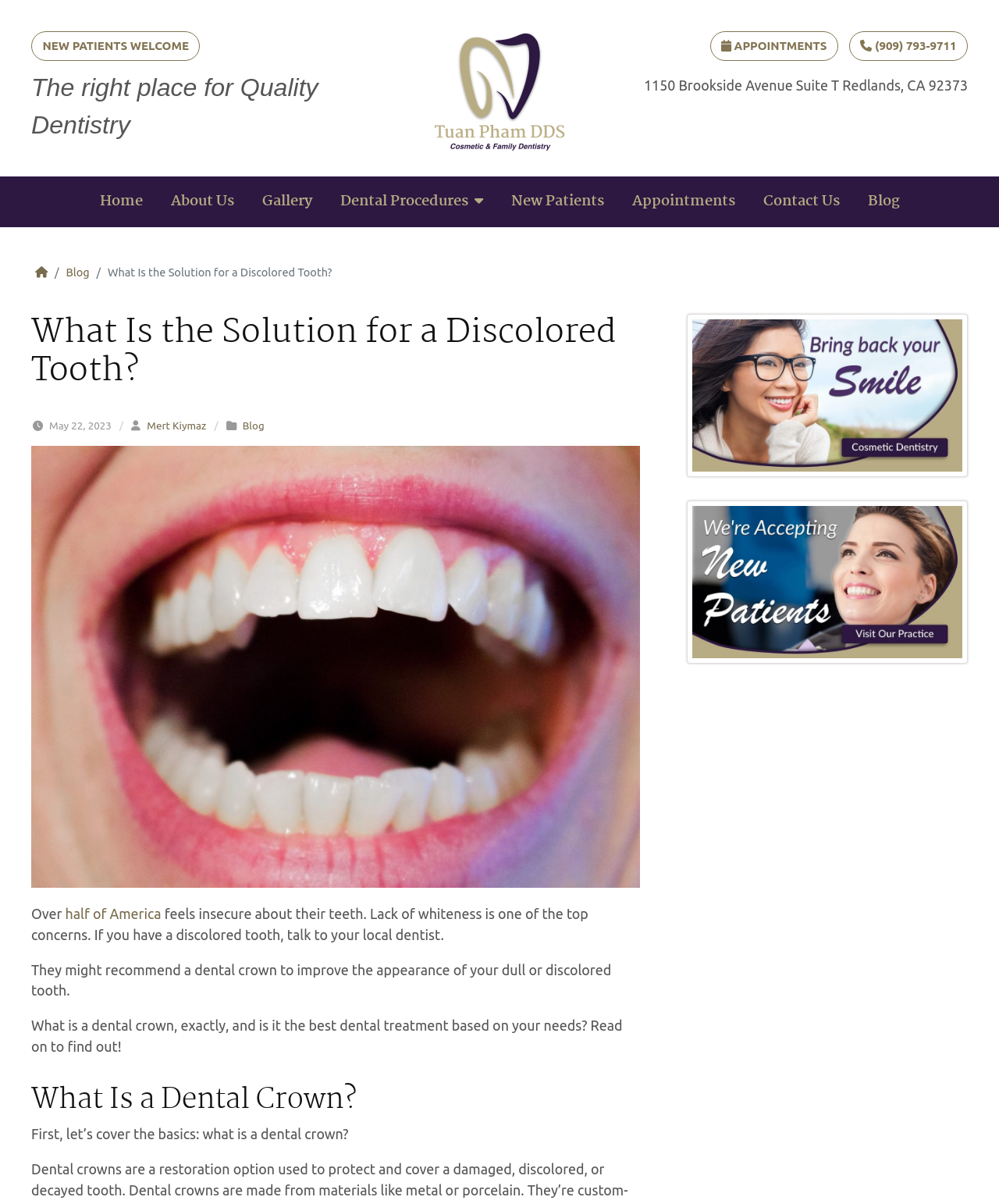Kindly determine the bounding box coordinates for the area that needs to be clicked to execute this instruction: "Make an appointment".

[0.711, 0.026, 0.839, 0.051]